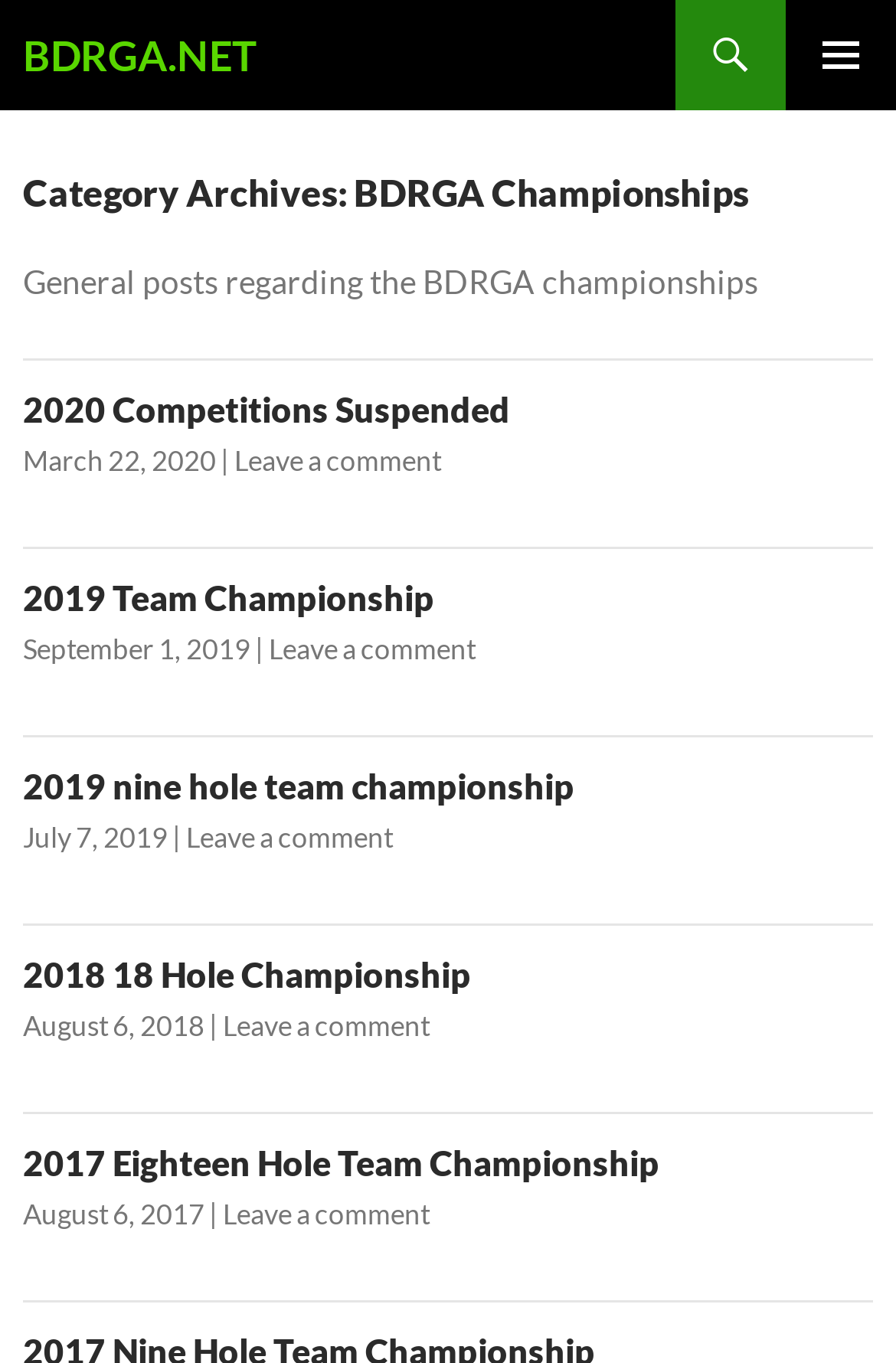Use the details in the image to answer the question thoroughly: 
What is the date of the second article?

The date of the second article can be determined by looking at the time element within the second article element, which is 'September 1, 2019'.